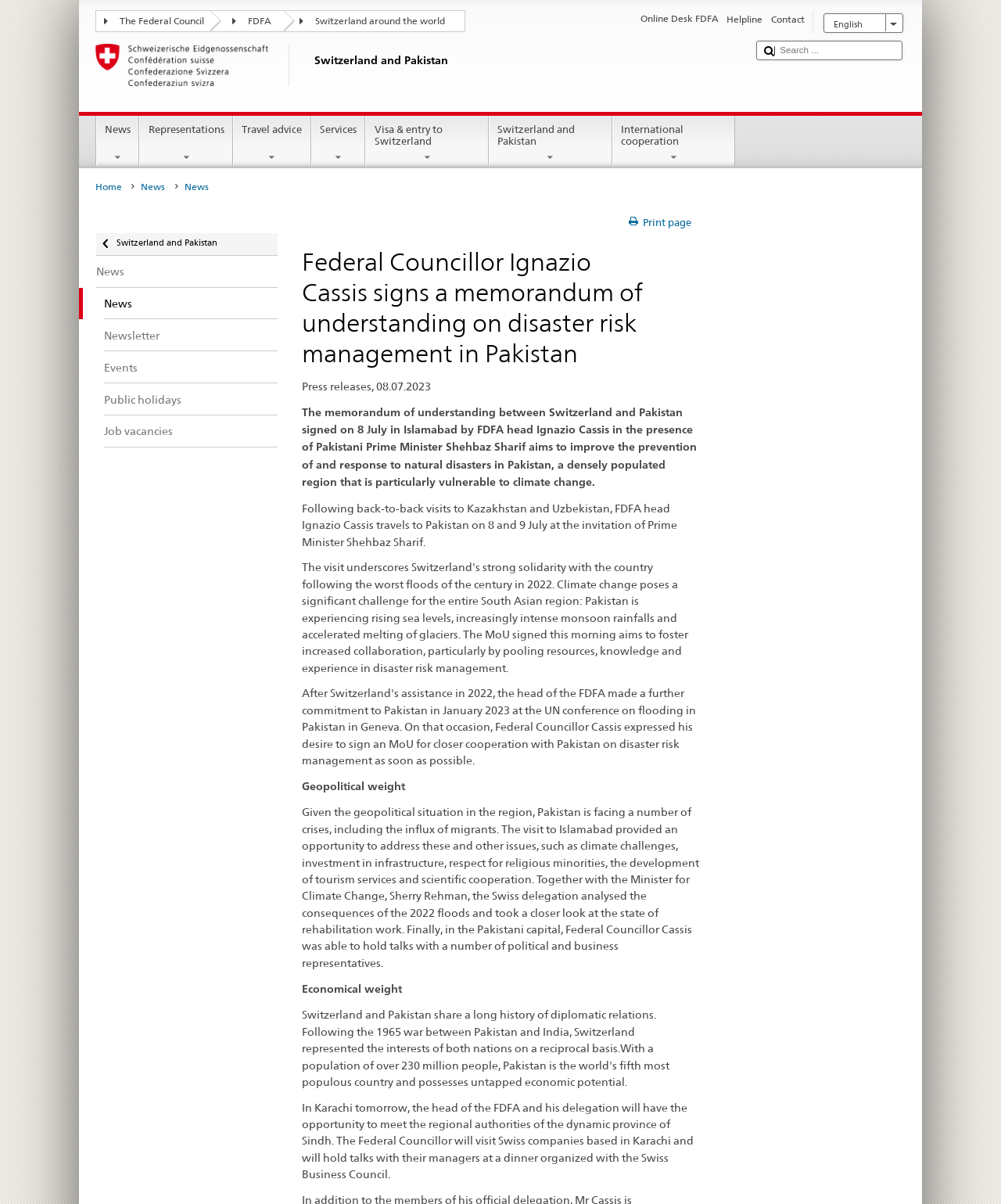Show me the bounding box coordinates of the clickable region to achieve the task as per the instruction: "Search for something".

[0.754, 0.032, 0.903, 0.045]